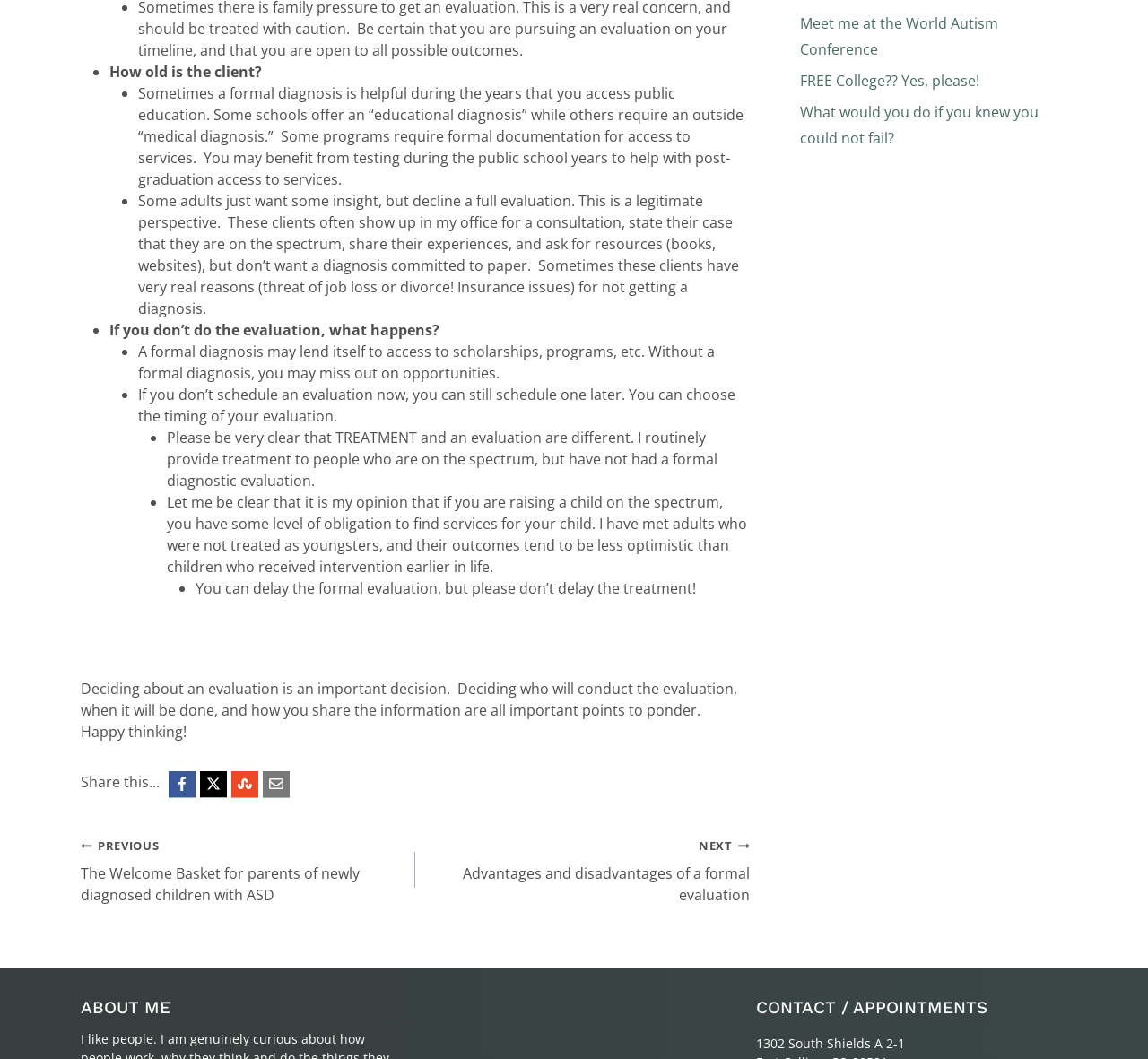Specify the bounding box coordinates (top-left x, top-left y, bottom-right x, bottom-right y) of the UI element in the screenshot that matches this description: parent_node: Share this...

[0.174, 0.728, 0.198, 0.754]